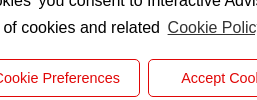What is the goal of the cookie consent dialog?
Please look at the screenshot and answer using one word or phrase.

Enhance user experience and ensure compliance